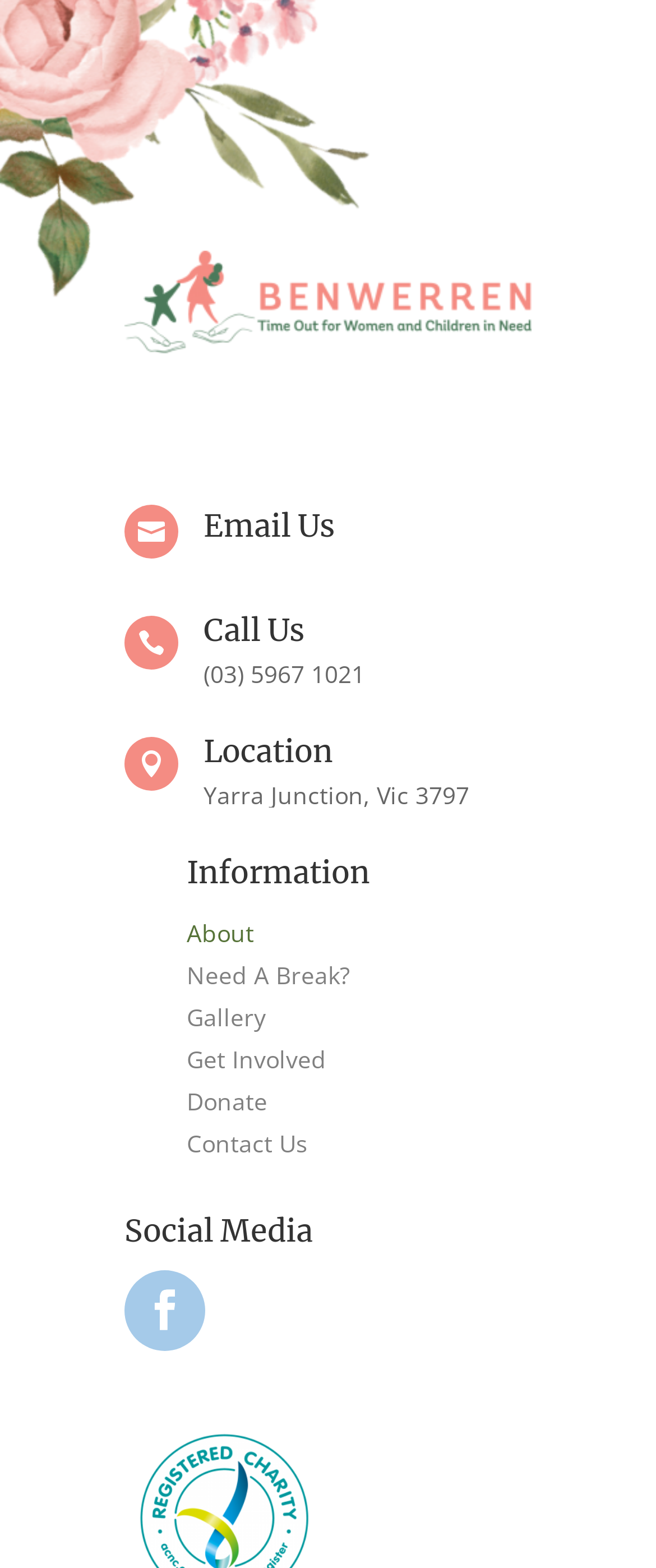Please respond in a single word or phrase: 
What is the location of the organization?

Yarra Junction, Vic 3797